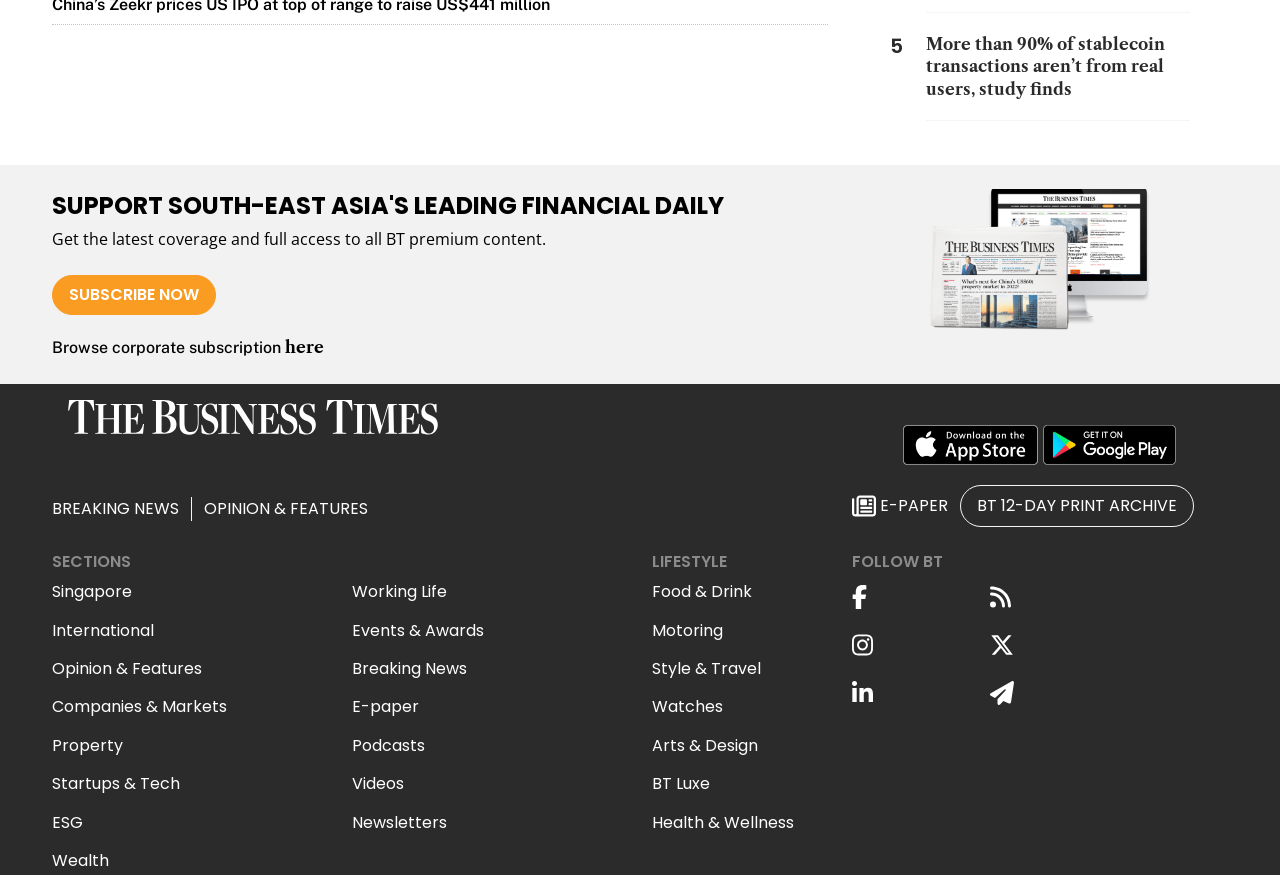Extract the bounding box coordinates of the UI element described: "BT 12-DAY PRINT ARCHIVE". Provide the coordinates in the format [left, top, right, bottom] with values ranging from 0 to 1.

[0.763, 0.564, 0.92, 0.592]